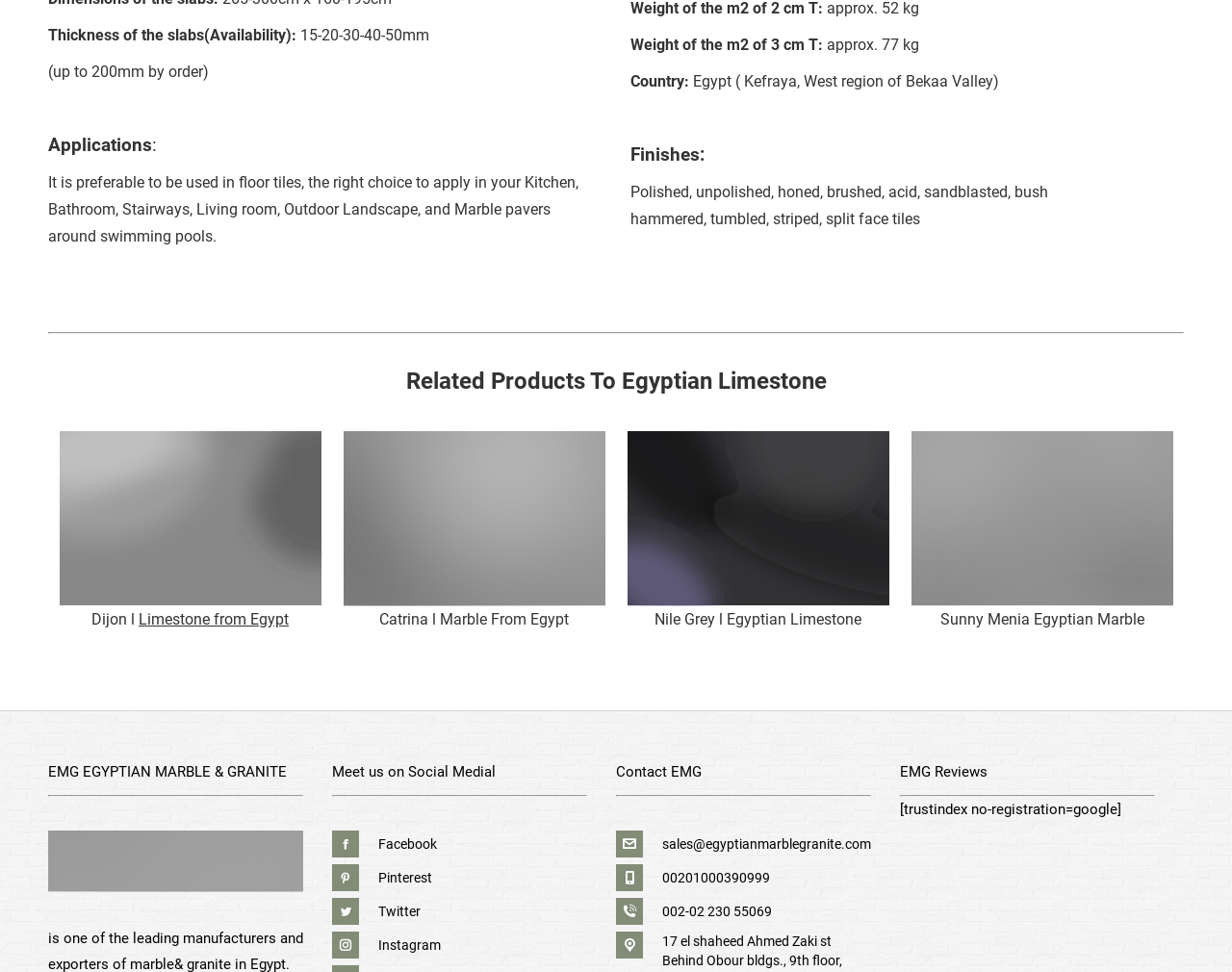Please analyze the image and give a detailed answer to the question:
What is the country of origin of the Egyptian Limestone?

The country of origin of the Egyptian Limestone is mentioned in the webpage, which is 'Country: Egypt (Kefraya, West region of Bekaa Valley)'.